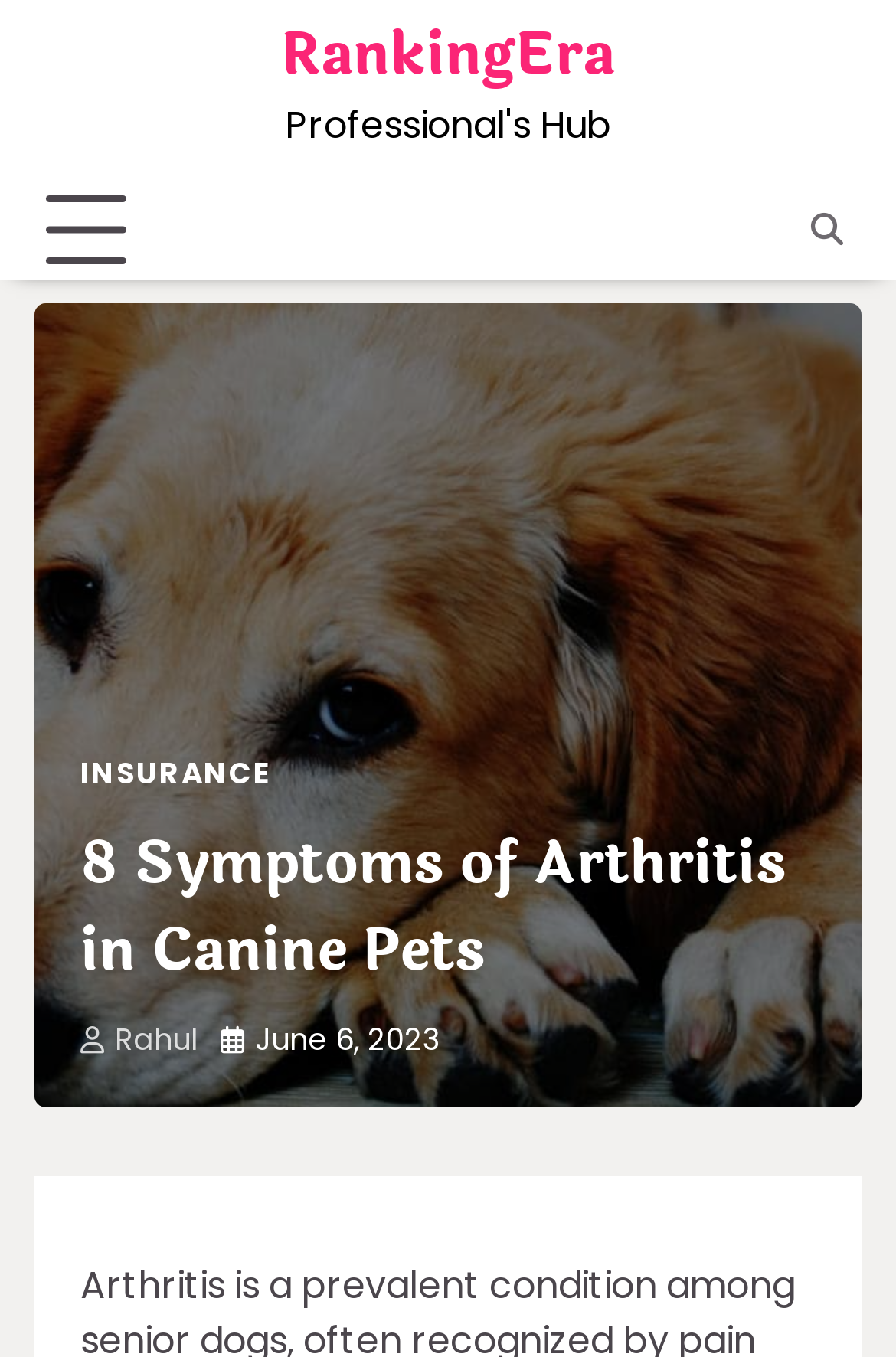Determine and generate the text content of the webpage's headline.

8 Symptoms of Arthritis in Canine Pets